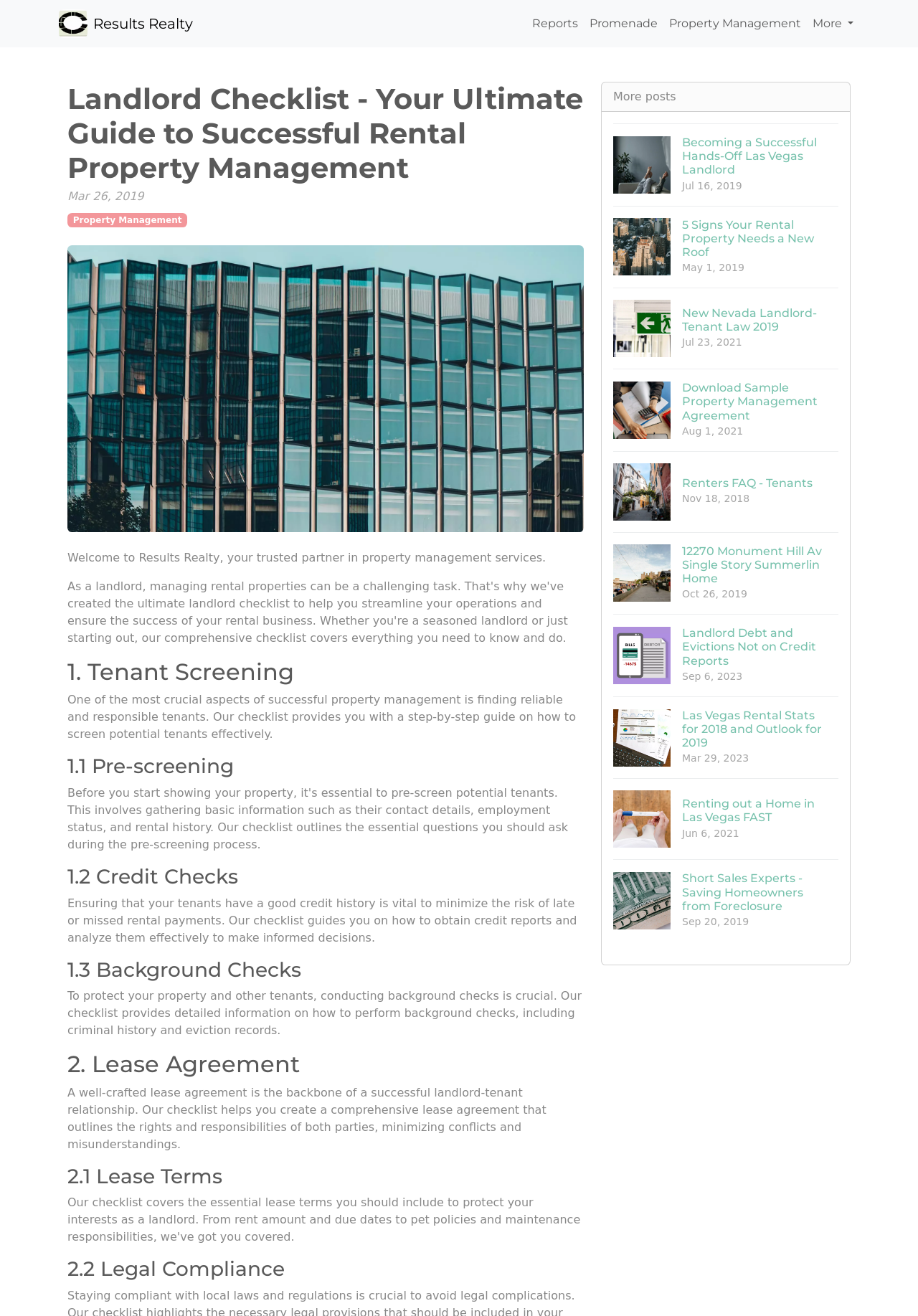Determine the bounding box coordinates of the clickable element to achieve the following action: 'Click the 'Property Management' link'. Provide the coordinates as four float values between 0 and 1, formatted as [left, top, right, bottom].

[0.723, 0.007, 0.879, 0.029]